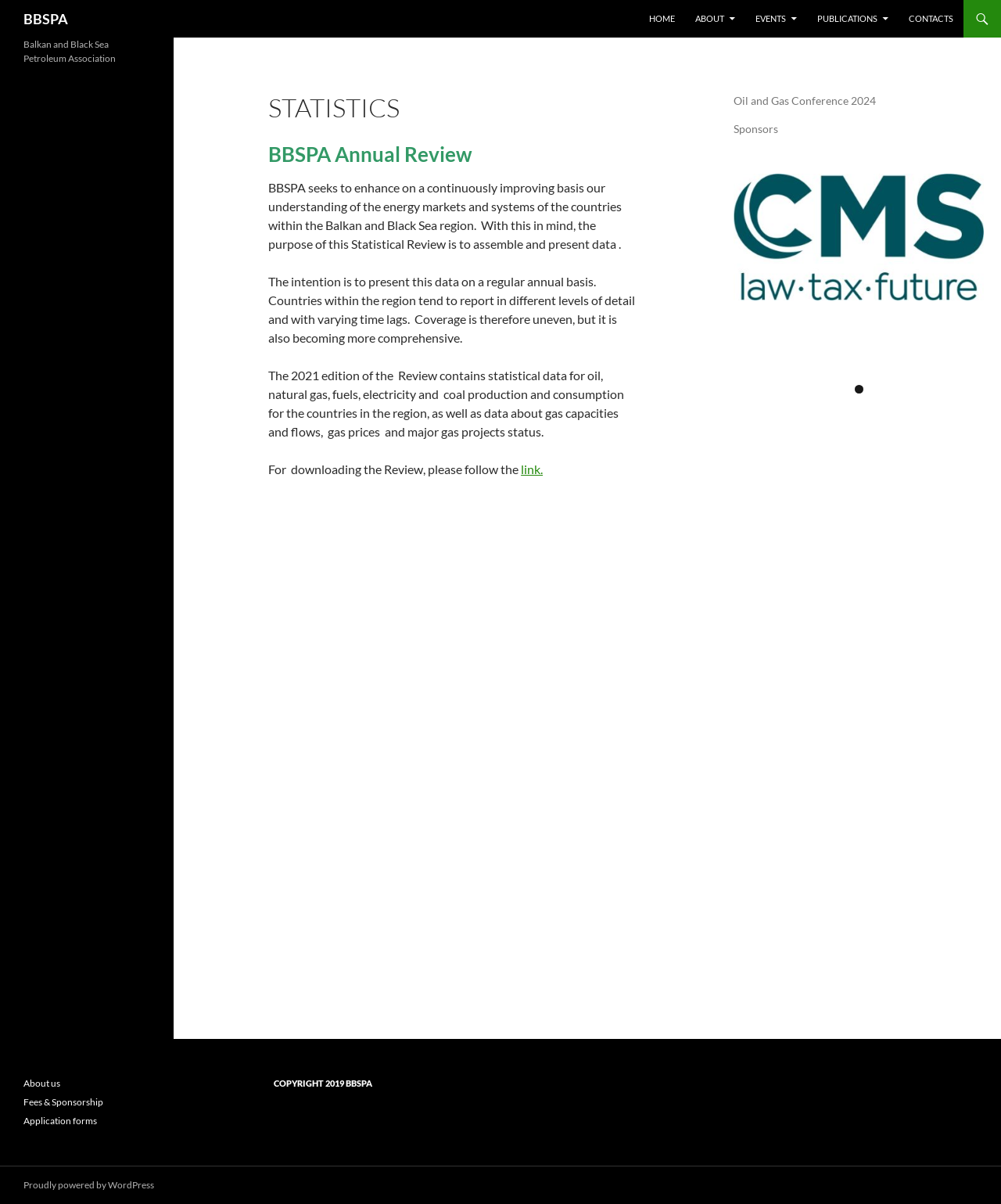Specify the bounding box coordinates of the area to click in order to follow the given instruction: "Go to the 'ABOUT' page."

[0.685, 0.0, 0.744, 0.031]